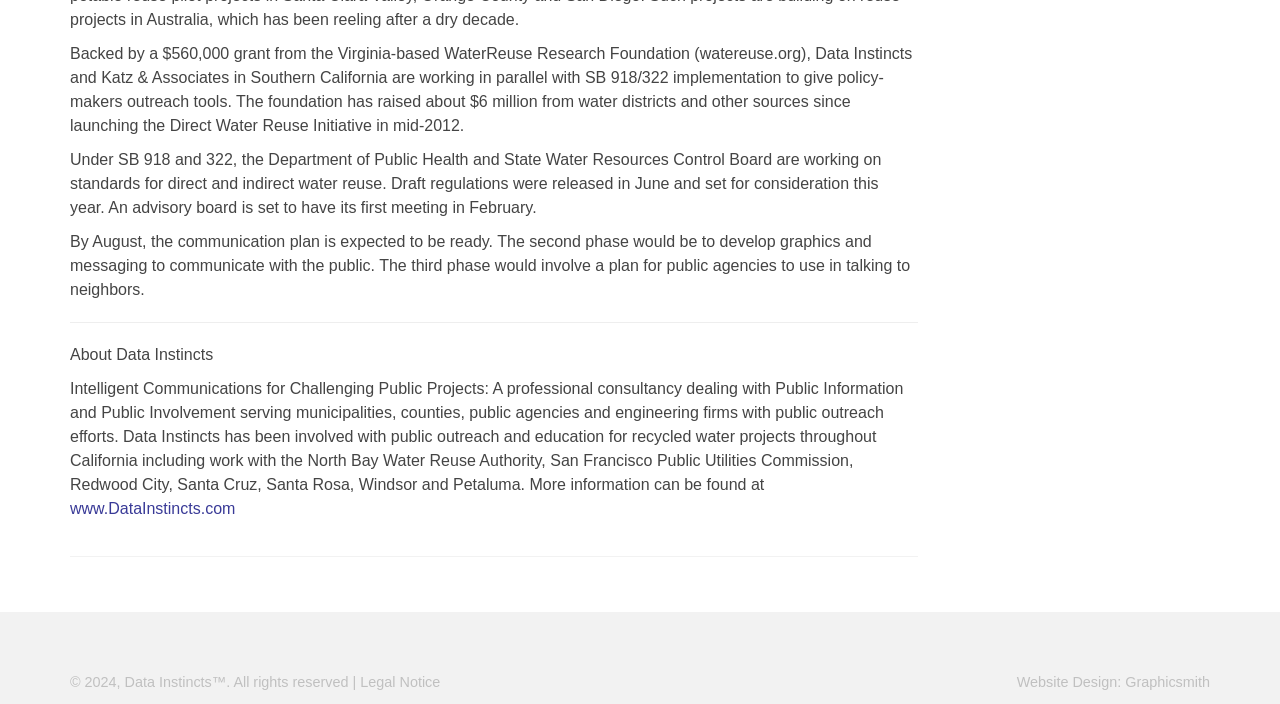What is the purpose of the Direct Water Reuse Initiative?
Provide a detailed and well-explained answer to the question.

According to the text, the Direct Water Reuse Initiative has raised about $6 million from water districts and other sources since launching in mid-2012, and its purpose is to give policy-makers outreach tools, as mentioned in the first paragraph.